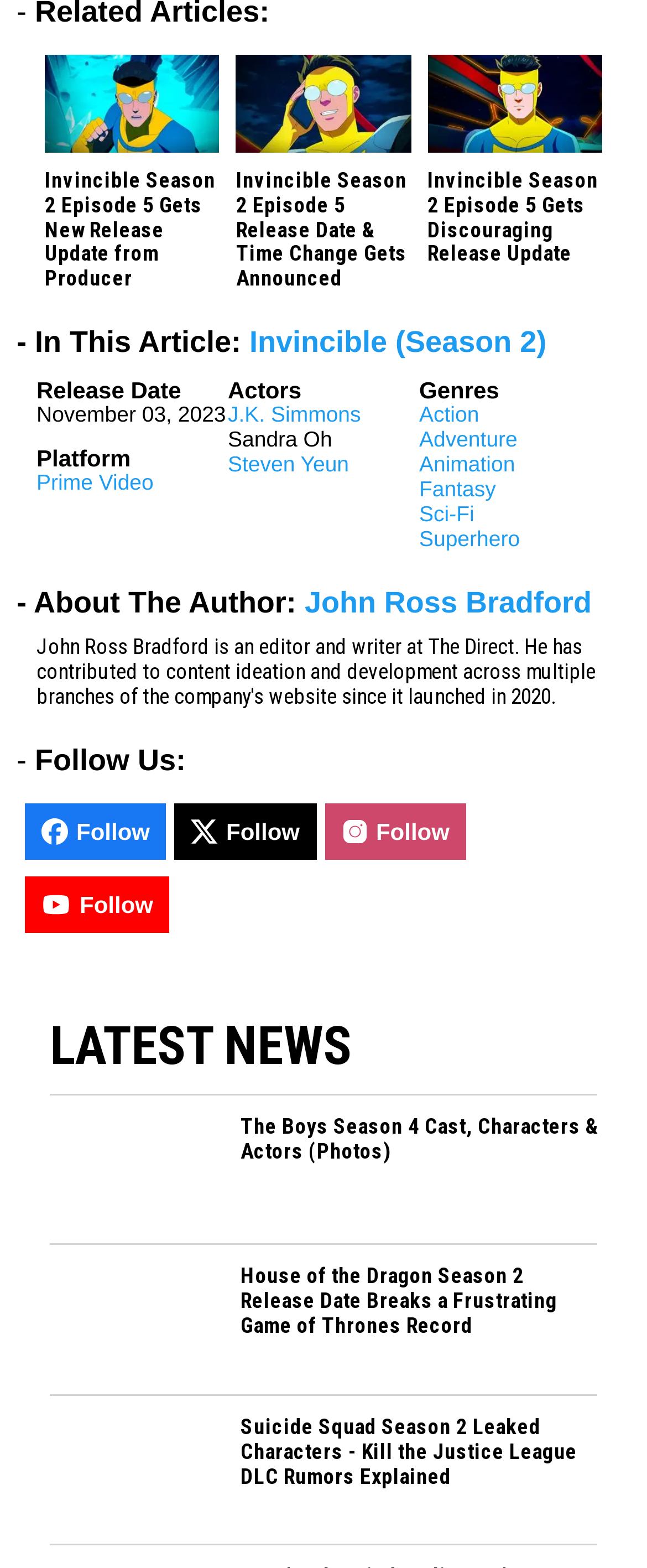What is the release date of Invincible Season 2 Episode 5?
Please craft a detailed and exhaustive response to the question.

I found the release date by looking at the section with the title 'Release Date' and the corresponding text 'November 03, 2023'.